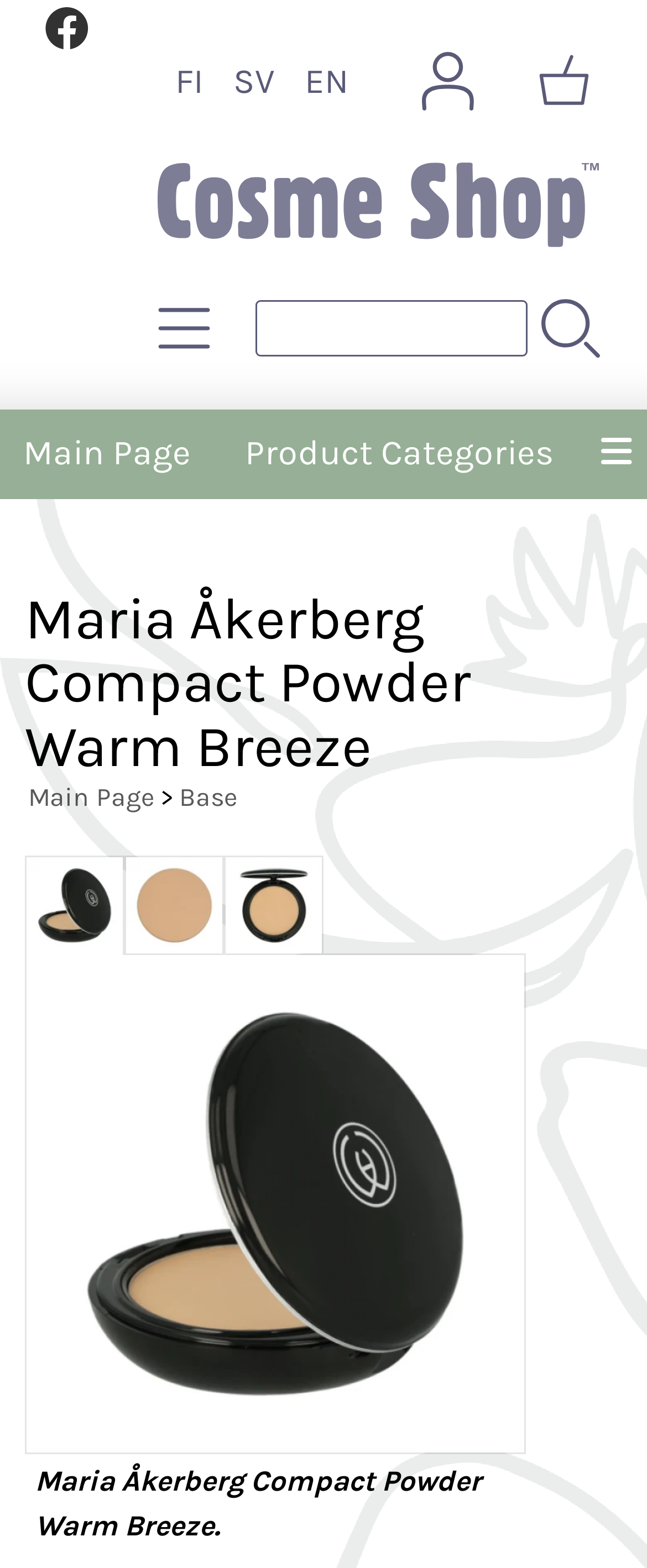Find the bounding box coordinates for the area that must be clicked to perform this action: "Go to user account".

[0.647, 0.026, 0.74, 0.077]